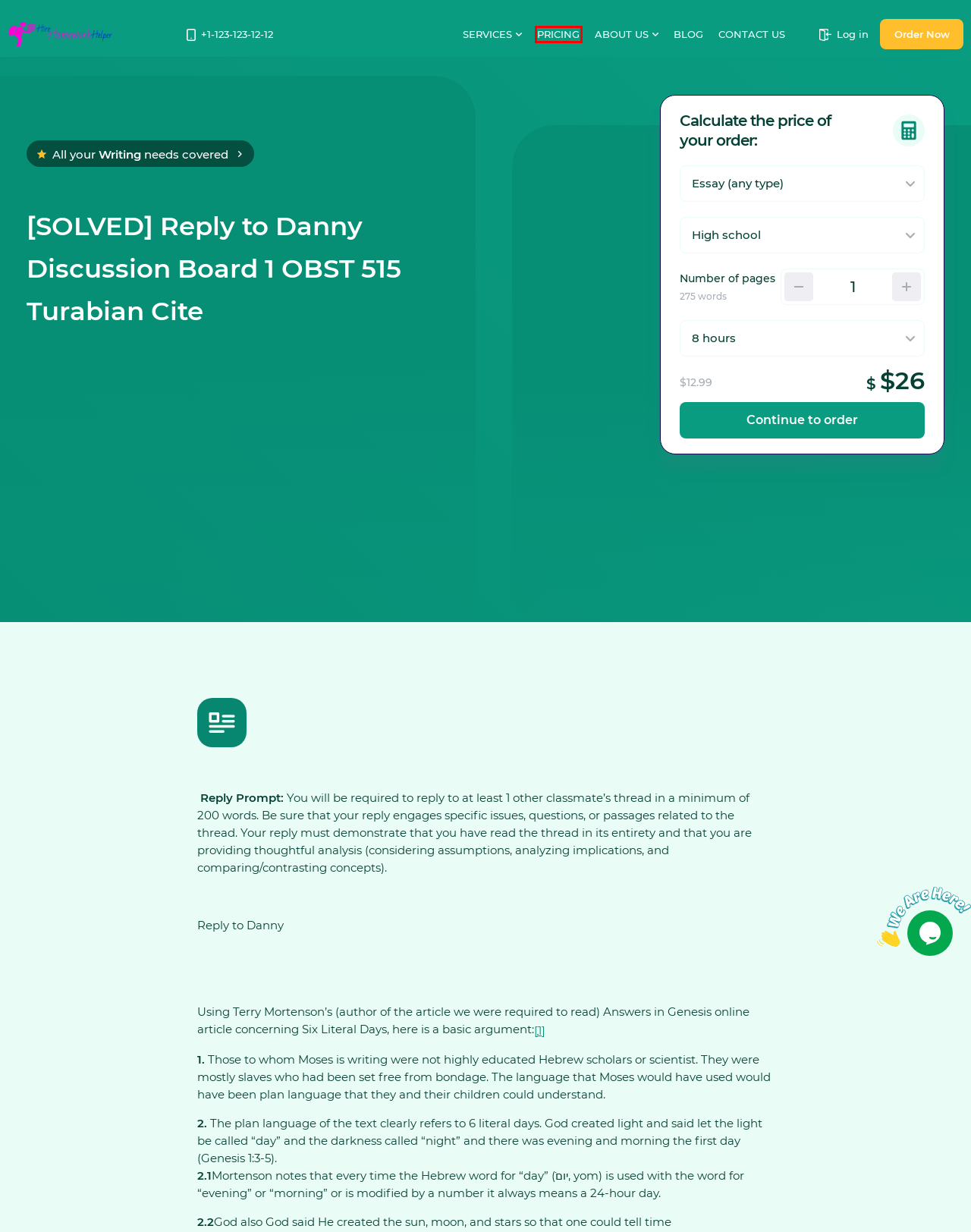Observe the provided screenshot of a webpage that has a red rectangle bounding box. Determine the webpage description that best matches the new webpage after clicking the element inside the red bounding box. Here are the candidates:
A. FAQ - hirehomeworkhelper
B. Pricing - hirehomeworkhelper
C. test post - hirehomeworkhelper
D. How it works - hirehomeworkhelper
E. Contact Us - hirehomeworkhelper
F. Book/Movie Review Writing Help - hirehomeworkhelper
G. Home - Top quality essay writing services
H. Who are we - hirehomeworkhelper

B